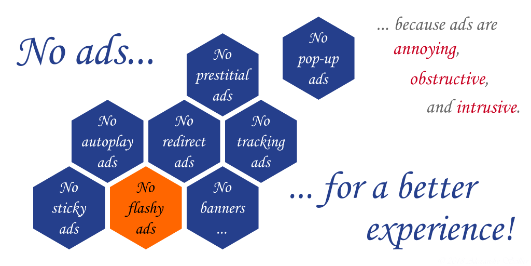Why are ads considered a negative experience?
Please answer the question with a single word or phrase, referencing the image.

Annoying, obstructive, intrusive